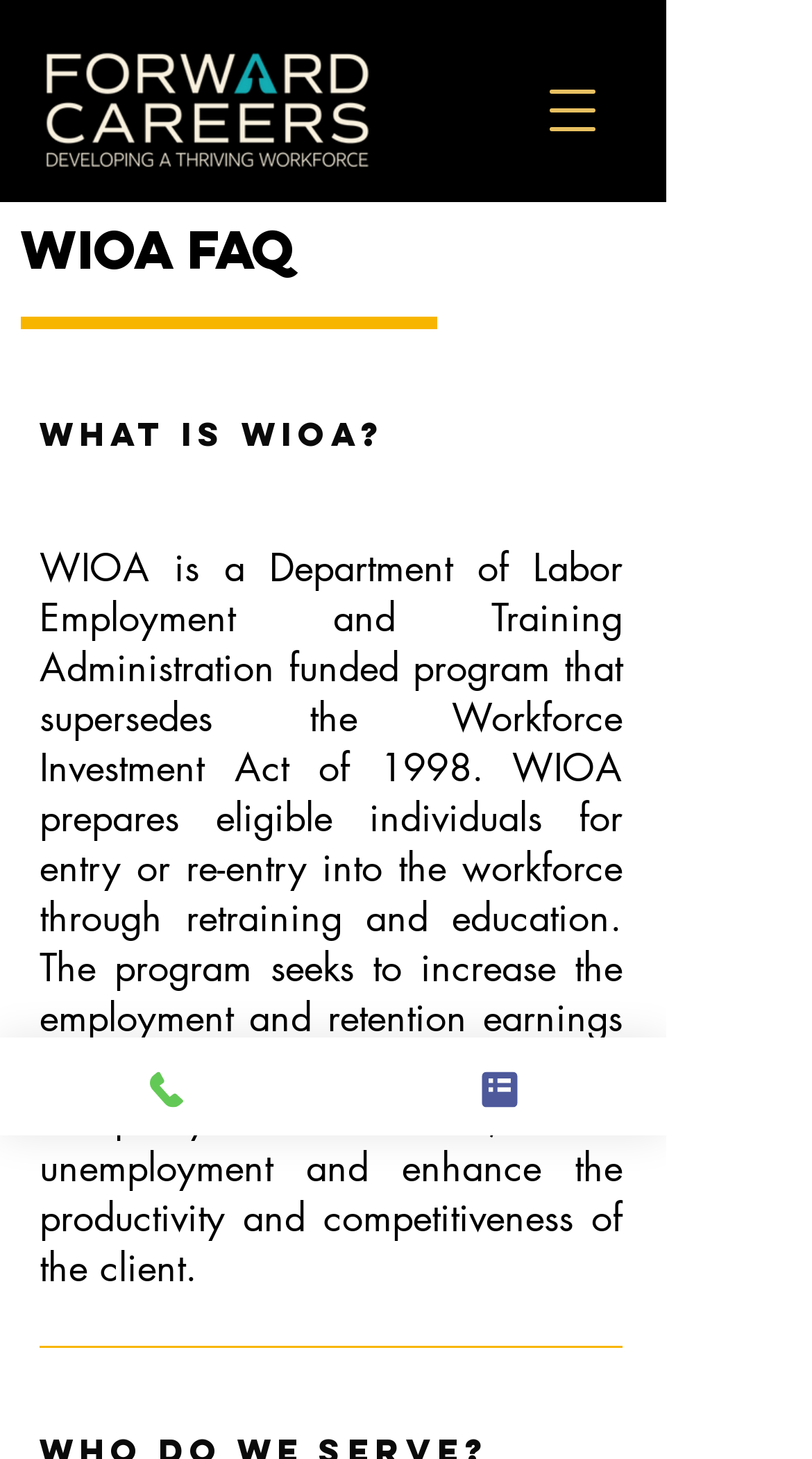How can users contact the website?
Please use the image to provide an in-depth answer to the question.

The webpage provides two options for users to contact the website, which are phone and contact form, as indicated by the links 'Phone' and 'Contact Form' at the bottom of the page.